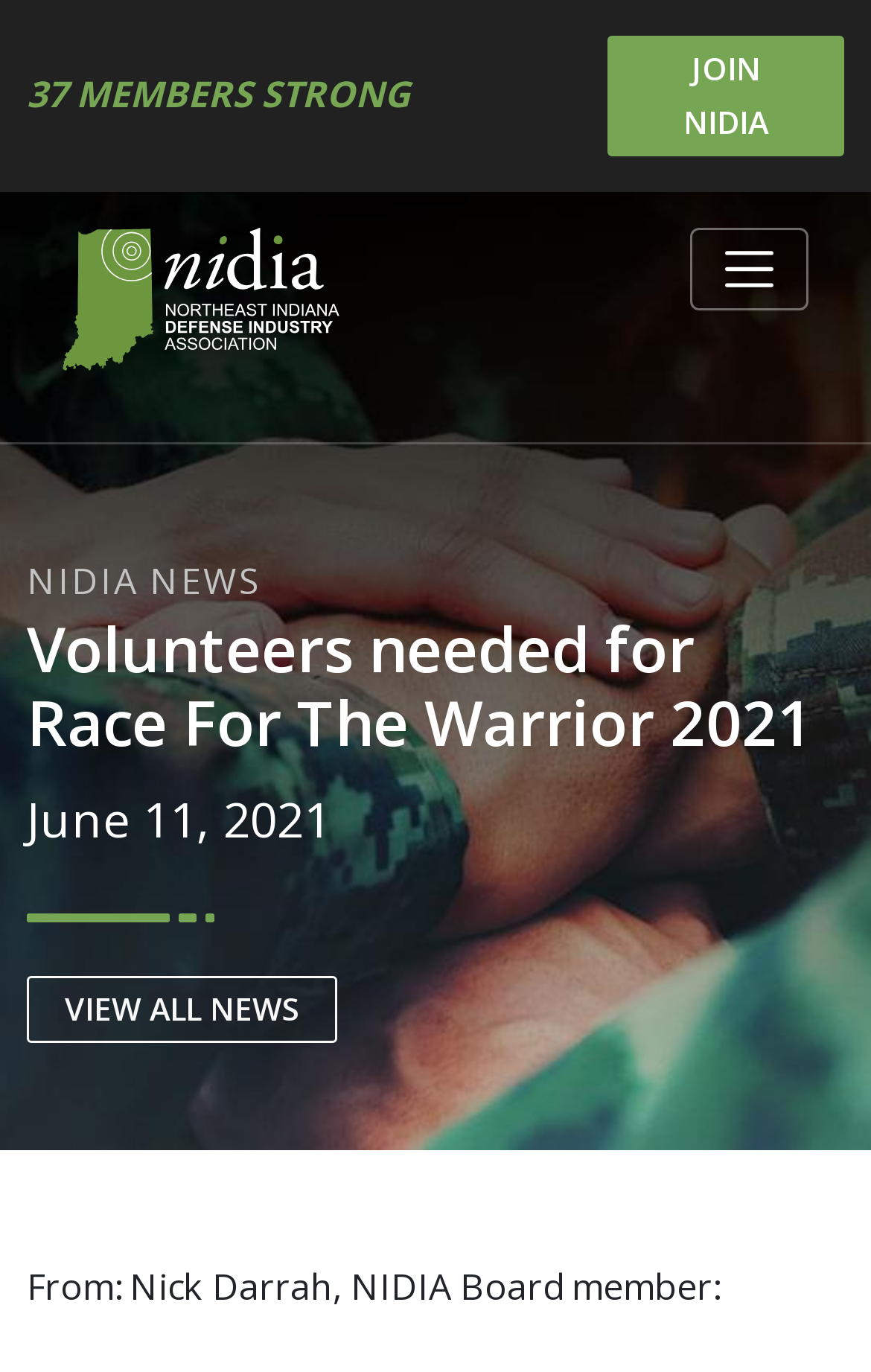Bounding box coordinates are to be given in the format (top-left x, top-left y, bottom-right x, bottom-right y). All values must be floating point numbers between 0 and 1. Provide the bounding box coordinate for the UI element described as: alt="Northeast Indiana Defense Industry Association"

[0.072, 0.197, 0.39, 0.233]